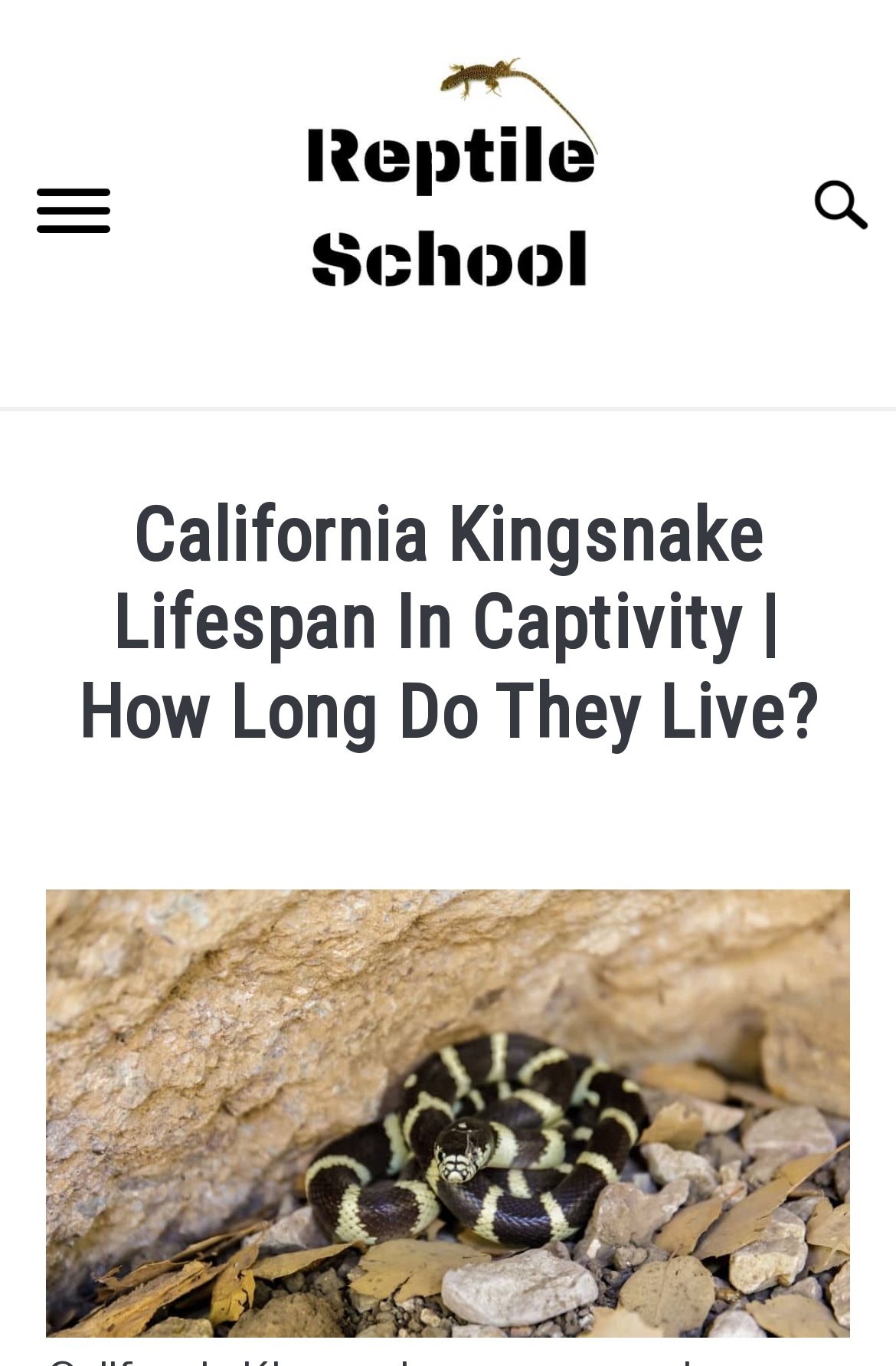Please determine the bounding box coordinates of the area that needs to be clicked to complete this task: 'Click the 'Menu' button'. The coordinates must be four float numbers between 0 and 1, formatted as [left, top, right, bottom].

[0.0, 0.11, 0.164, 0.206]